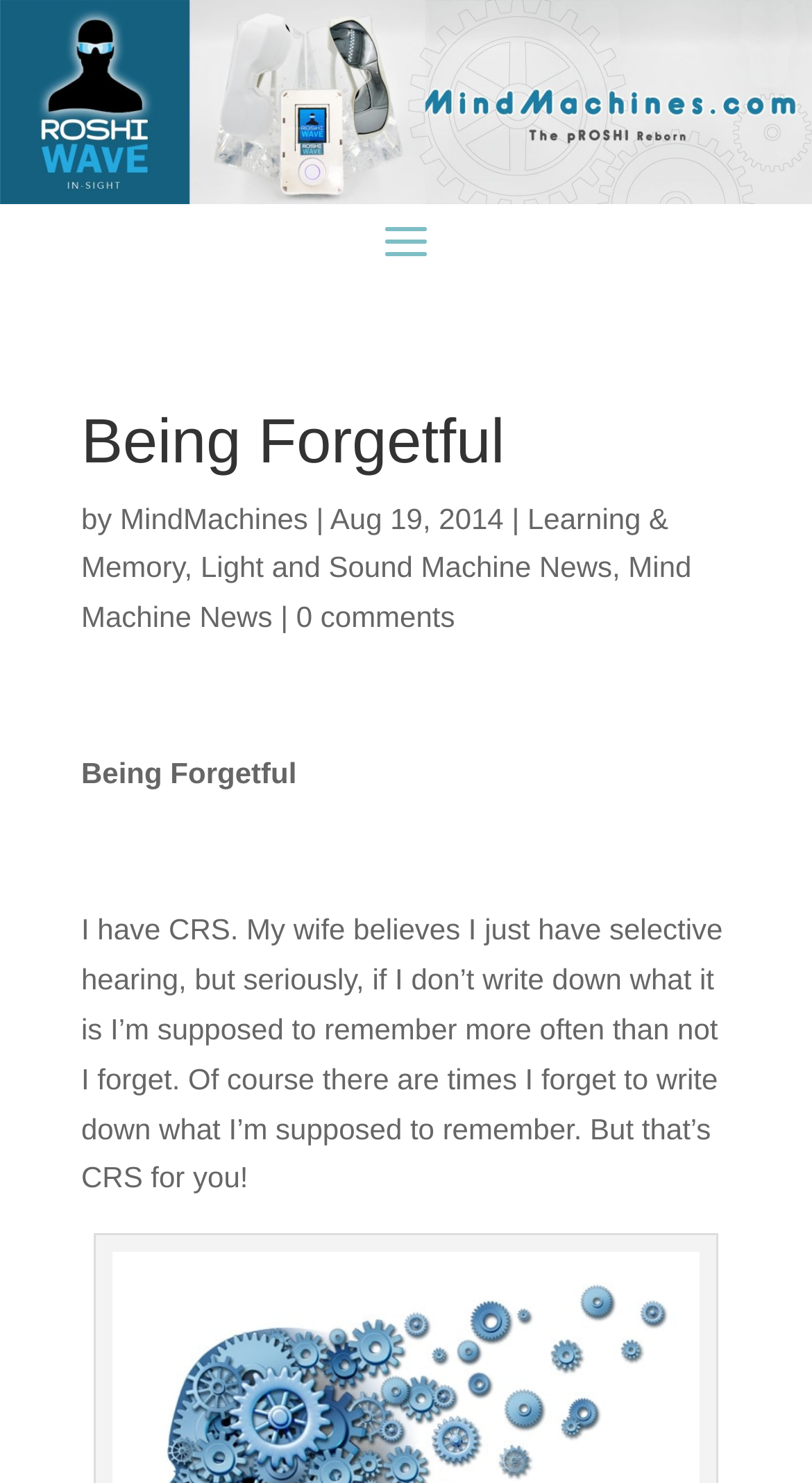What is the purpose of the author writing things down?
Please answer the question with a single word or phrase, referencing the image.

To remember